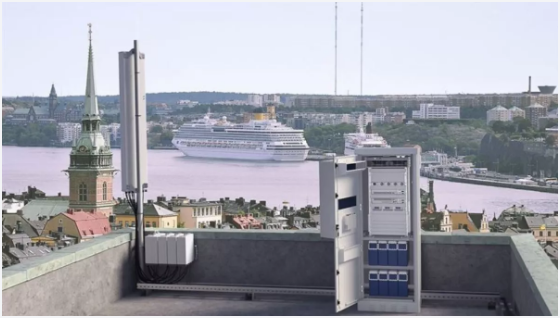Give a comprehensive caption that covers the entire image content.

The image showcases a rooftop view featuring telecommunications equipment positioned prominently on a concrete platform. To the left, a tall antenna extends skyward, suggesting its role in enhancing mobile connectivity. Next to it, an enclosed cabinet displays various components, indicative of modern network infrastructure designed to support advanced technologies such as 5G. In the background, a serene waterfront scene is visible, with a large cruise ship gracefully moving along the river, flanked by a picturesque cityscape that includes a notable spire. The juxtaposition of the technological setup and tranquil urban backdrop highlights the integration of connectivity and the serene environment, emphasizing the role of telecommunications in modern life.